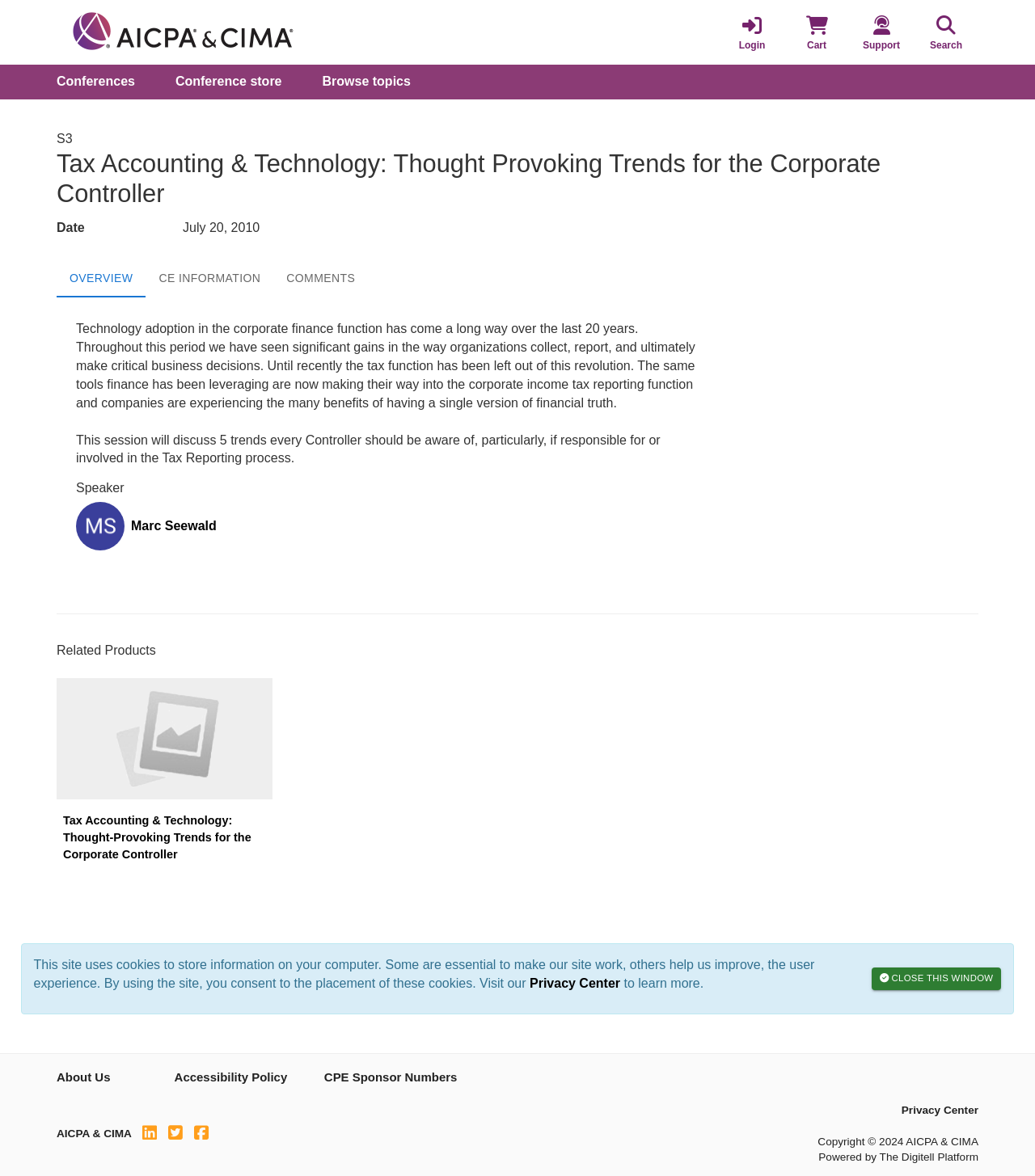From the element description: "Conference store", extract the bounding box coordinates of the UI element. The coordinates should be expressed as four float numbers between 0 and 1, in the order [left, top, right, bottom].

[0.15, 0.055, 0.292, 0.084]